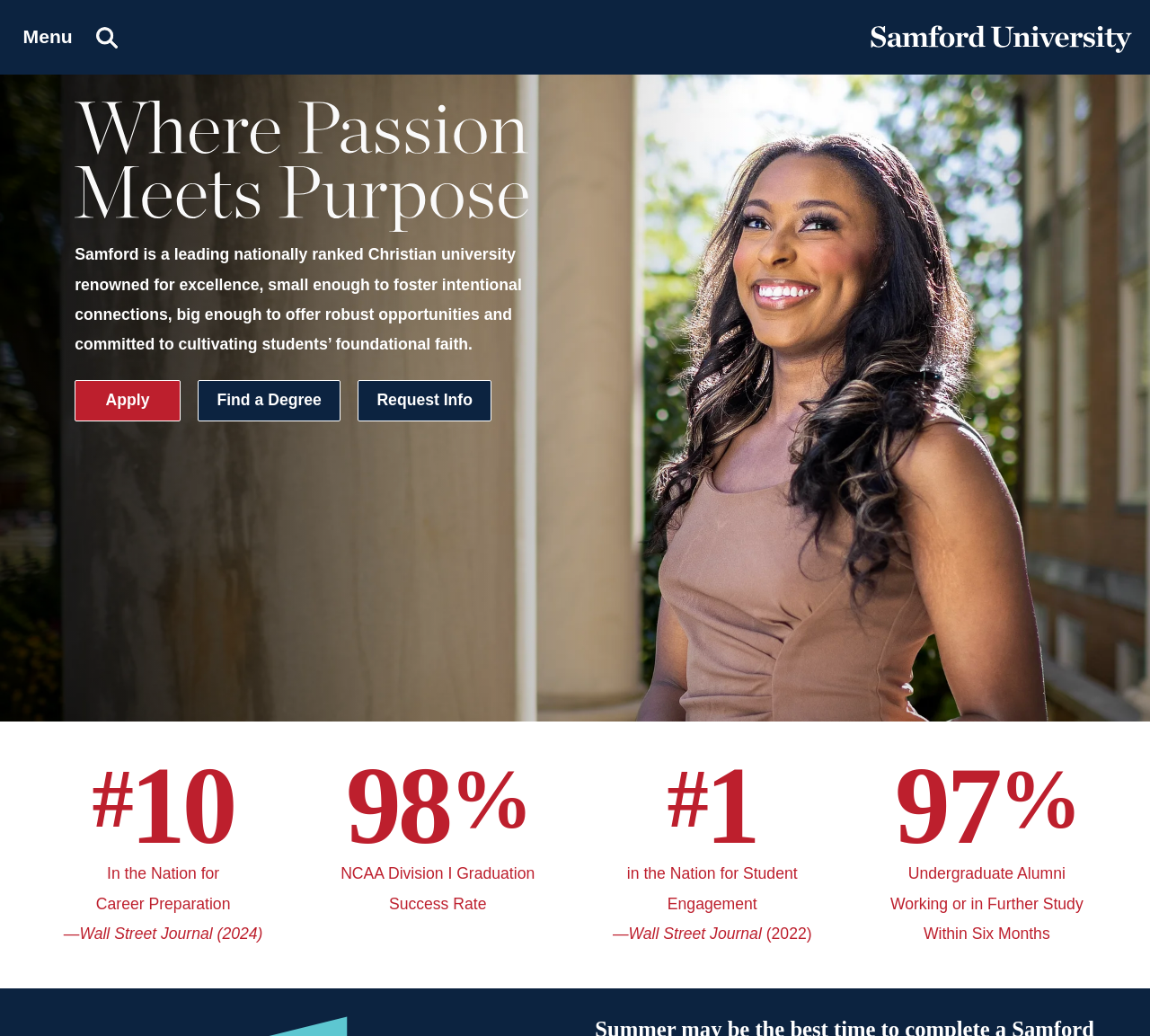What is the logo of Samford University?
Give a single word or phrase as your answer by examining the image.

Samford University Logo